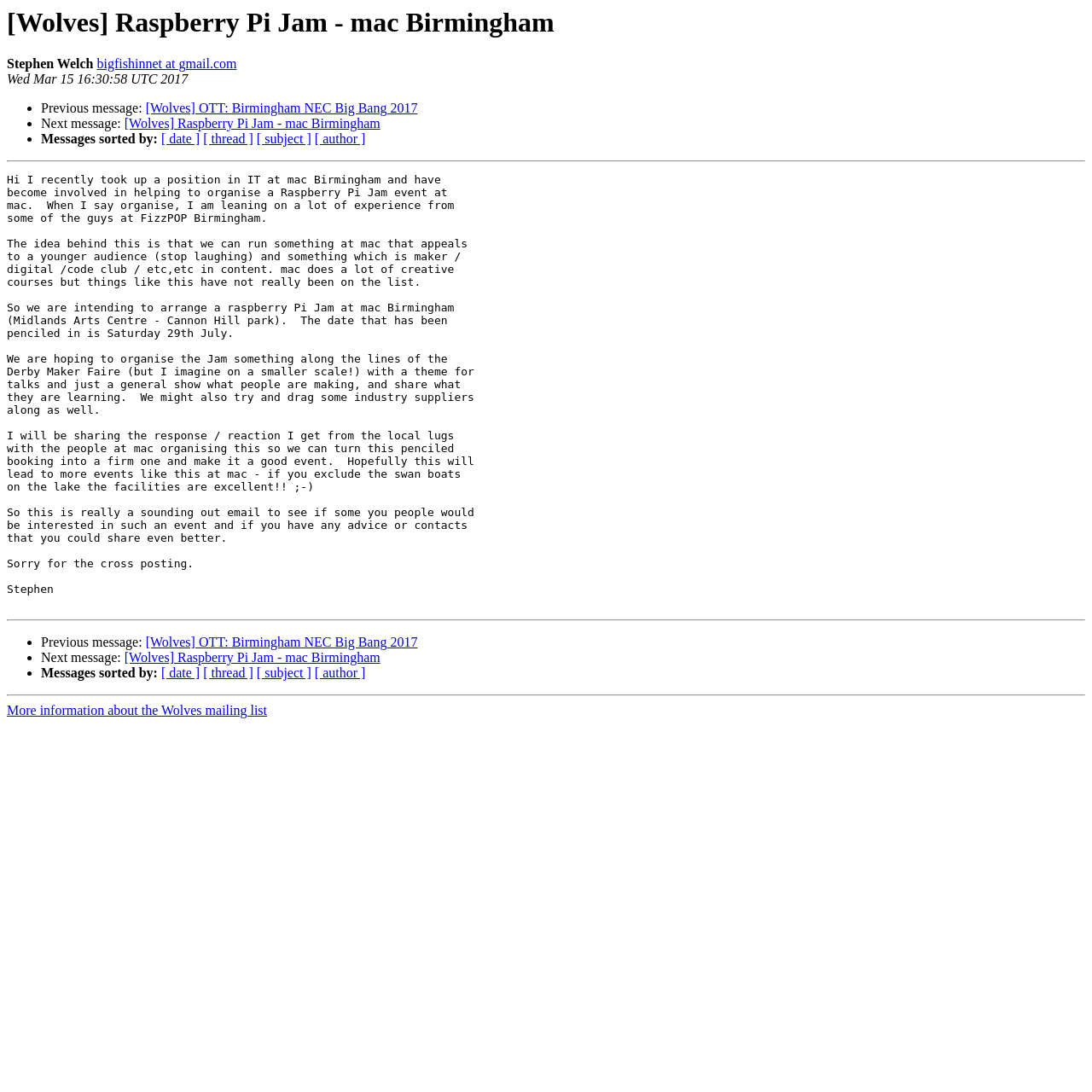Using the provided element description: "[ date ]", determine the bounding box coordinates of the corresponding UI element in the screenshot.

[0.148, 0.61, 0.183, 0.623]